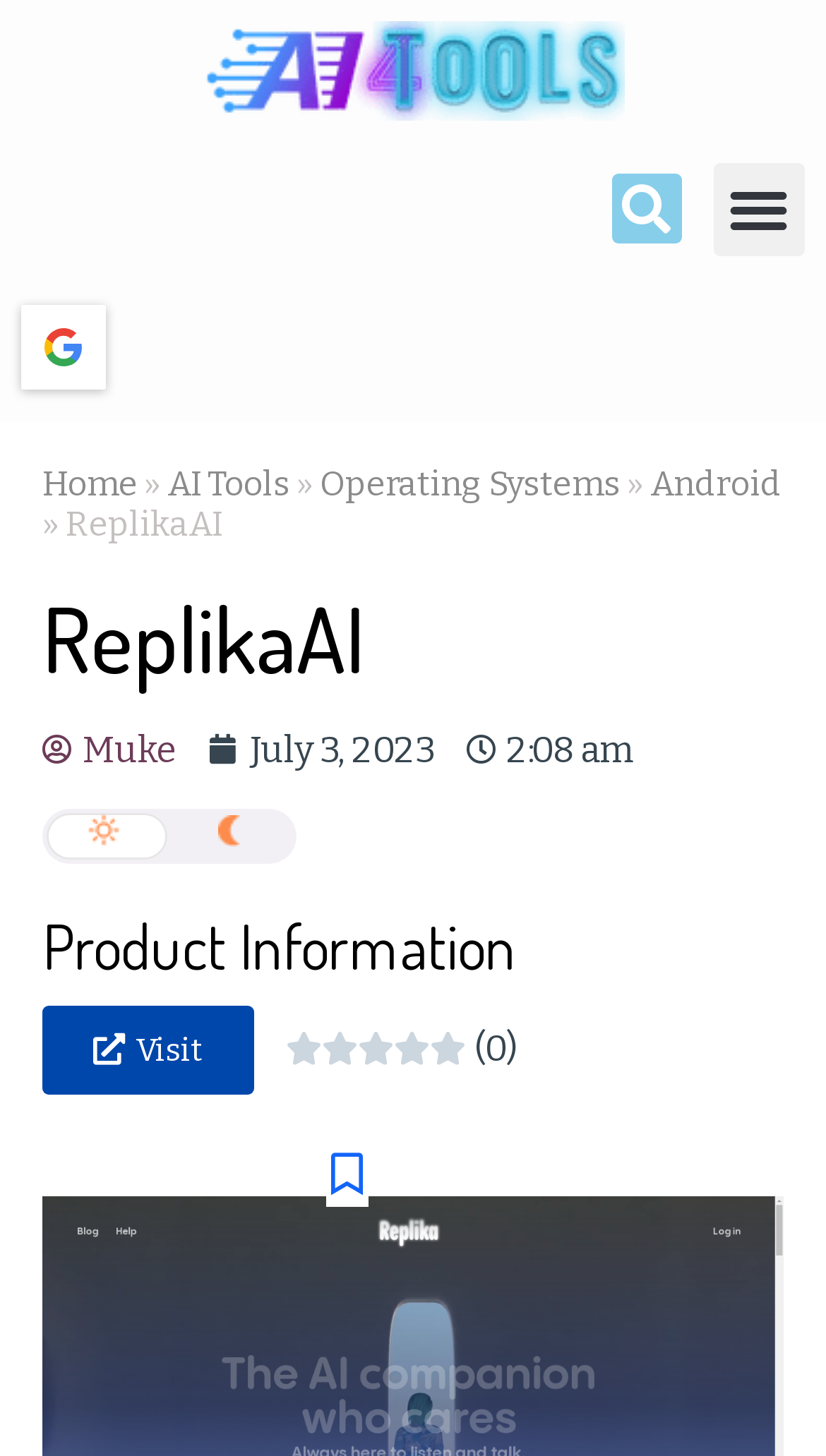Describe all visible elements and their arrangement on the webpage.

The webpage is about ReplikaAI, an AI companion for meaningful conversations. At the top left, there is a logo of AI4Tools Website, which is an image with a link. Next to it, there is a search bar with a button labeled "Search". On the top right, there is a menu toggle button.

Below the top section, there are navigation links, including "Login", "Home", "AI Tools", "Operating Systems", and "Android". The "Login" link has an image beside it. The navigation links are arranged horizontally, with "»" symbols separating them.

The main content of the webpage is about ReplikaAI, with a heading that reads "ReplikaAI". Below the heading, there are two images and some text, including the date "July 3, 2023" and the time "2:08 am".

Further down, there is a section with a heading "Product Information". This section contains a link labeled "Visit" and a rating system with a score of "0.0/5" represented by a star symbol. There is also a text "(0)" and an image of a cross mark "❌". Below these elements, there is a message that reads "Please Login to Bookmark!".

Overall, the webpage provides information about ReplikaAI and its features, with a focus on its AI capabilities and user interactions.